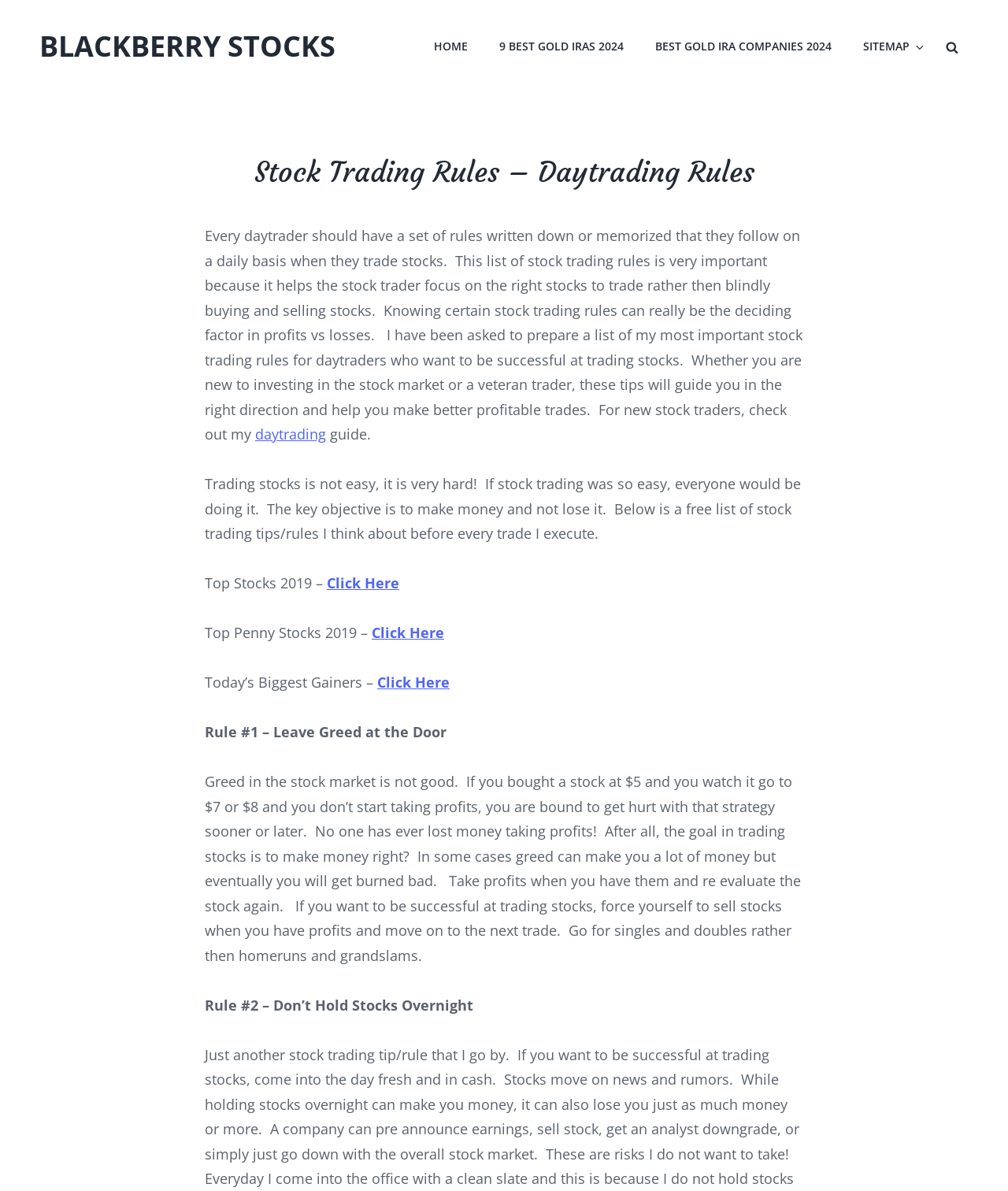Give a short answer using one word or phrase for the question:
What is the text above the 'daytrading' link?

For new stock traders, check out my